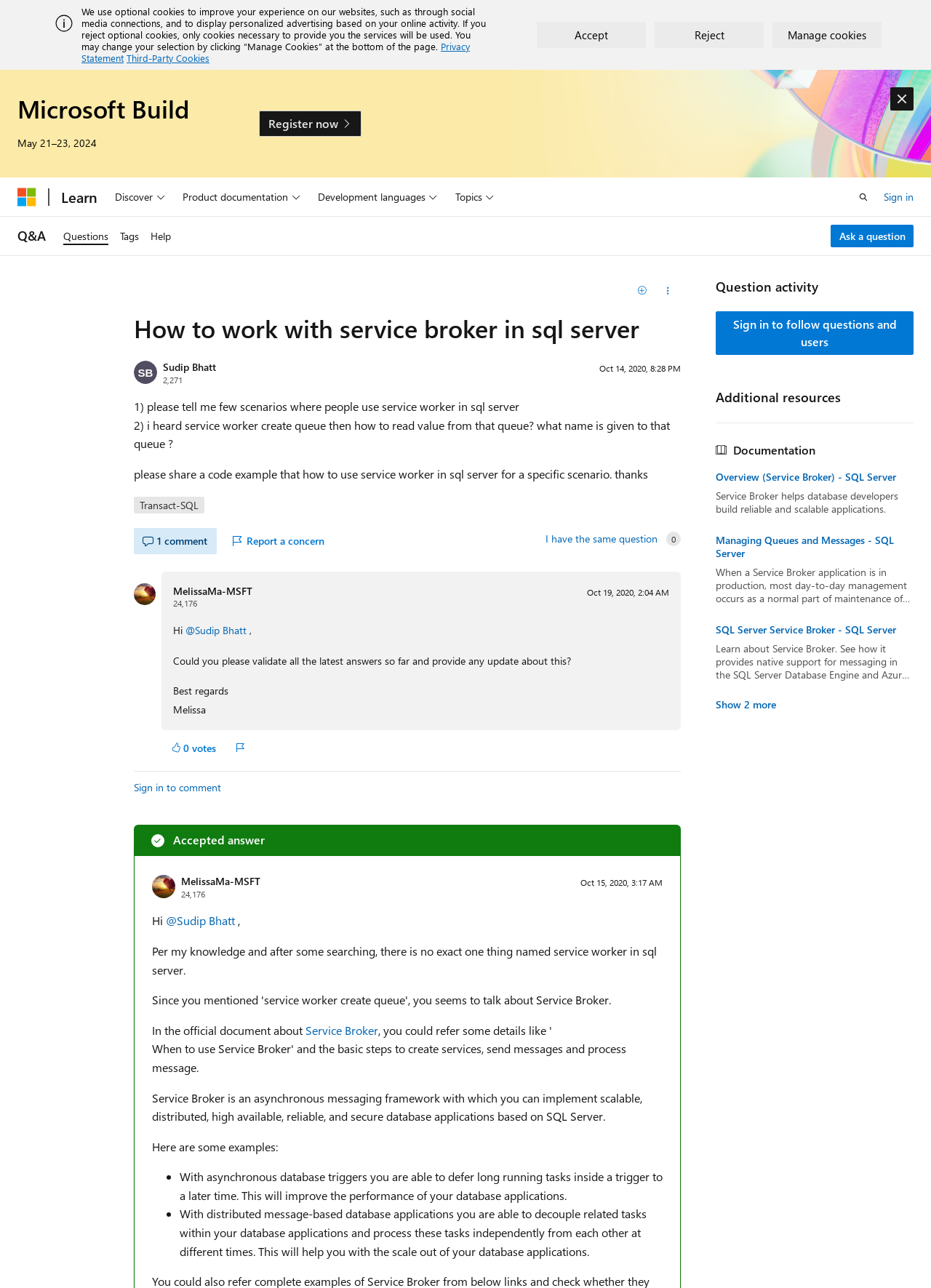Identify the bounding box coordinates of the section to be clicked to complete the task described by the following instruction: "Sign in". The coordinates should be four float numbers between 0 and 1, formatted as [left, top, right, bottom].

[0.949, 0.146, 0.981, 0.16]